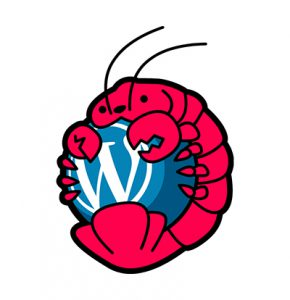Examine the image and give a thorough answer to the following question:
Where is WordCamp Halifax taking place?

According to the image, WordCamp Halifax is set to take place in May at Dalhousie University, marking a significant gathering for users and developers in the Atlantic Canada region.